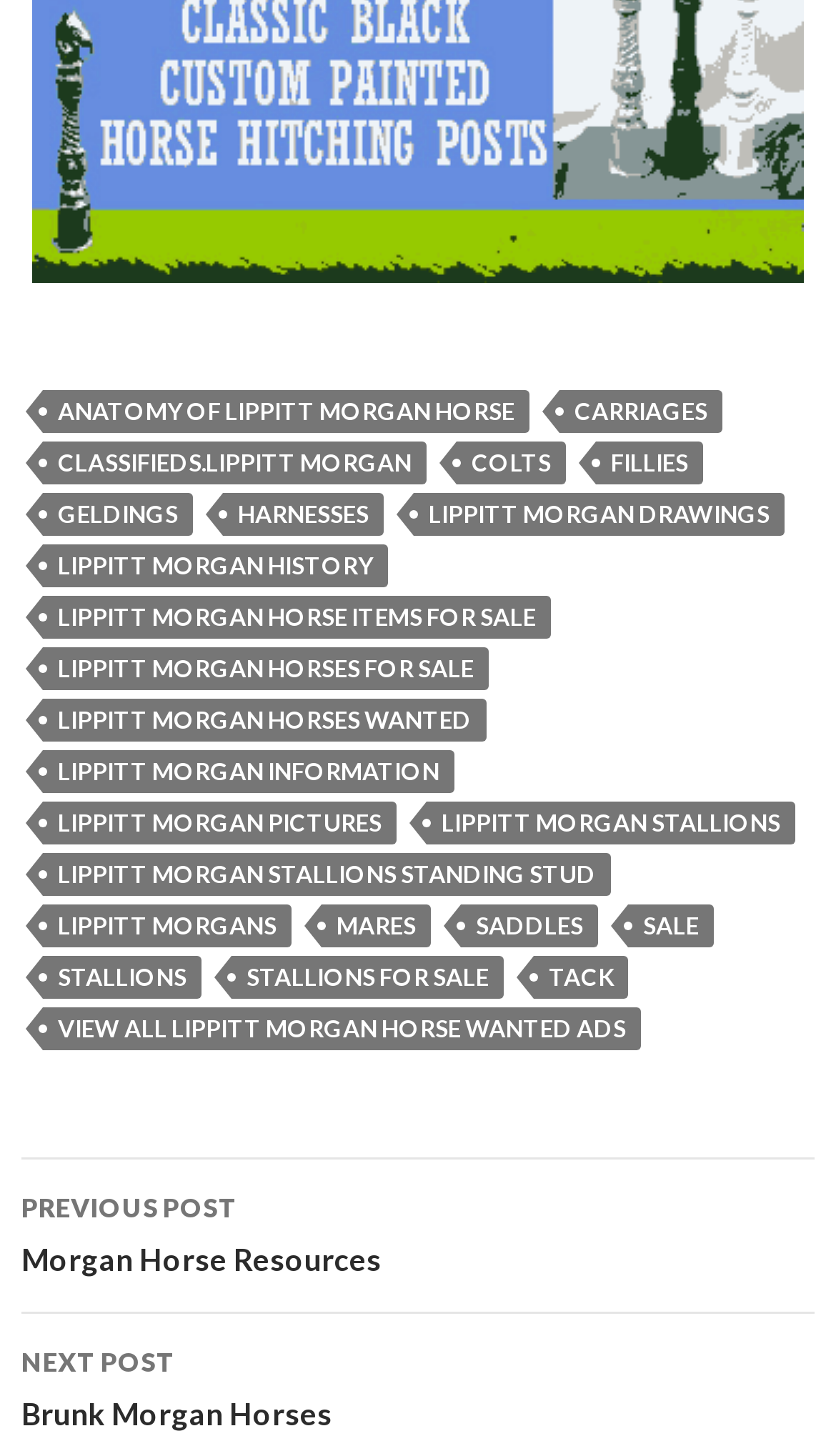Bounding box coordinates are specified in the format (top-left x, top-left y, bottom-right x, bottom-right y). All values are floating point numbers bounded between 0 and 1. Please provide the bounding box coordinate of the region this sentence describes: Lippitt Morgan Horses Wanted

[0.051, 0.48, 0.582, 0.509]